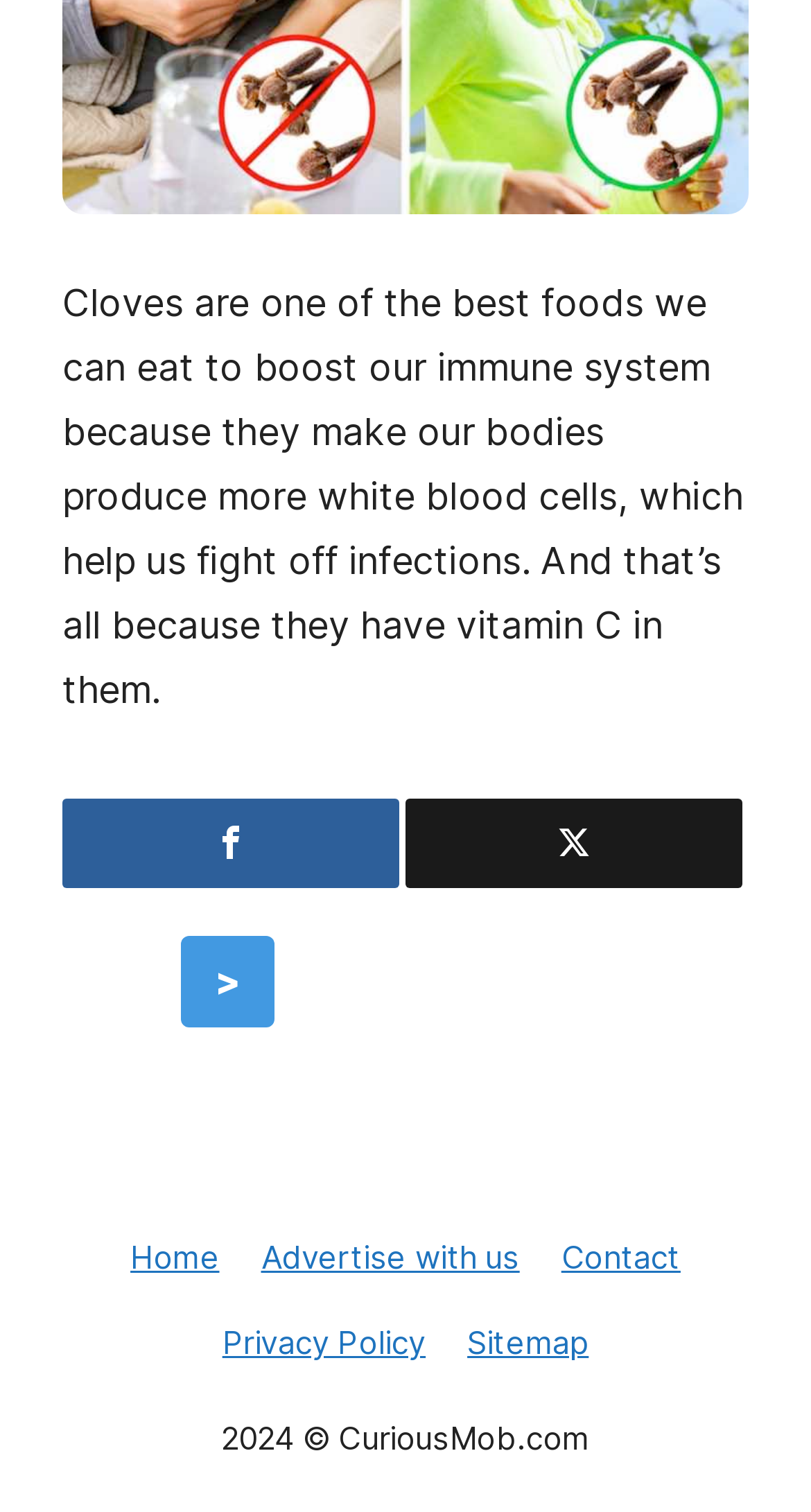From the webpage screenshot, predict the bounding box of the UI element that matches this description: "Sitemap".

[0.576, 0.875, 0.726, 0.901]